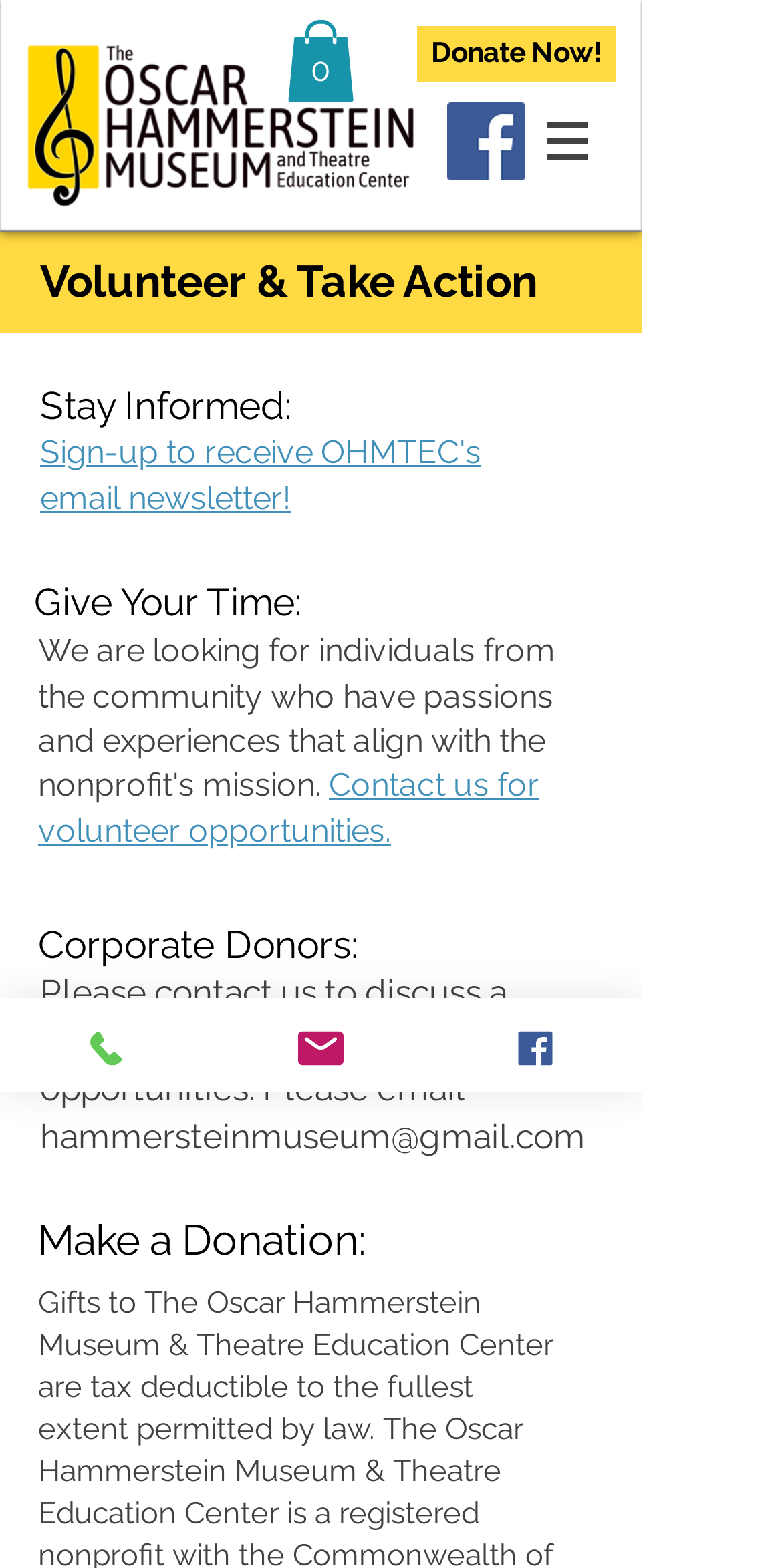Extract the bounding box for the UI element that matches this description: "Donate Now!".

[0.533, 0.017, 0.787, 0.052]